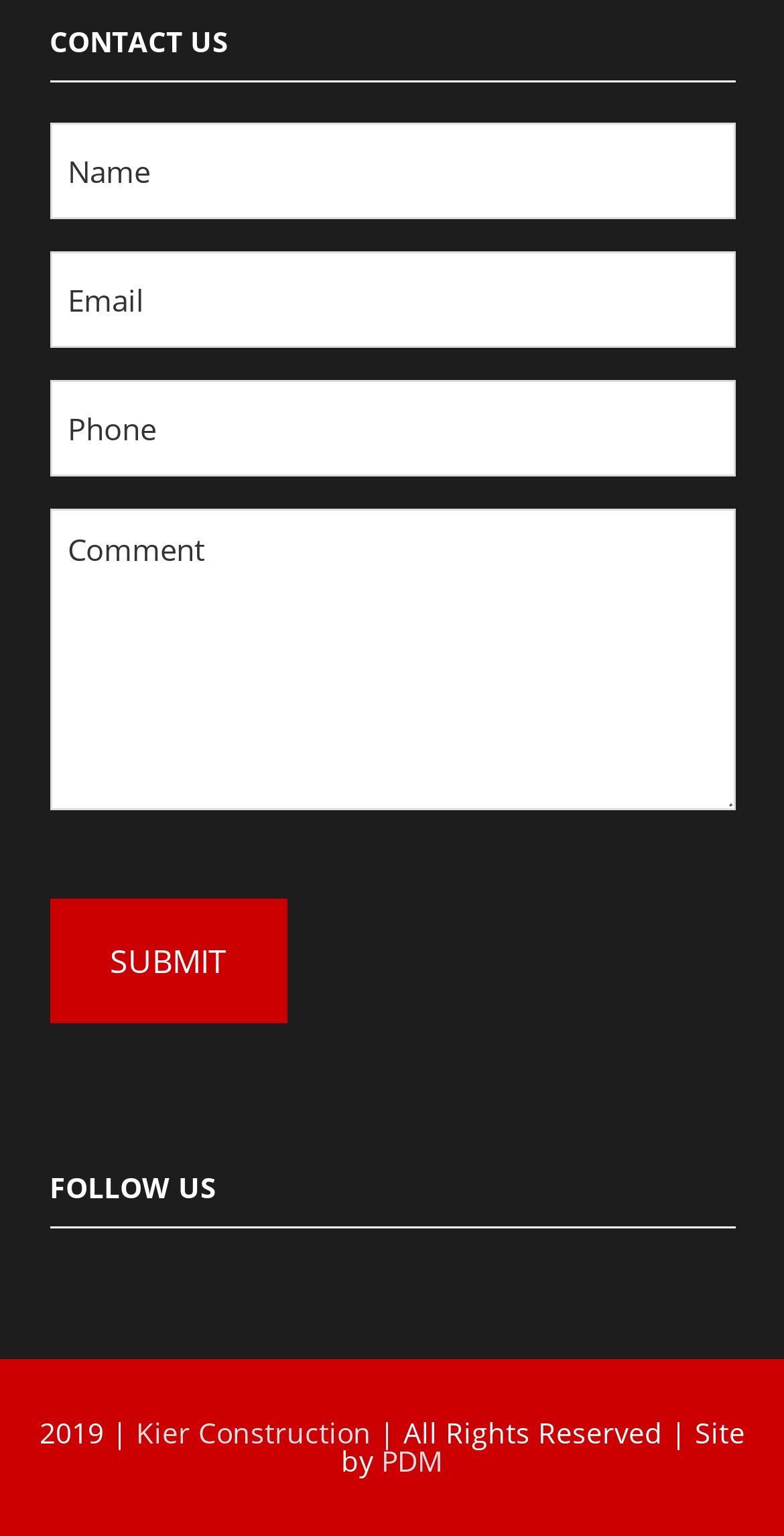From the element description: "Kier Construction", extract the bounding box coordinates of the UI element. The coordinates should be expressed as four float numbers between 0 and 1, in the order [left, top, right, bottom].

[0.173, 0.92, 0.473, 0.944]